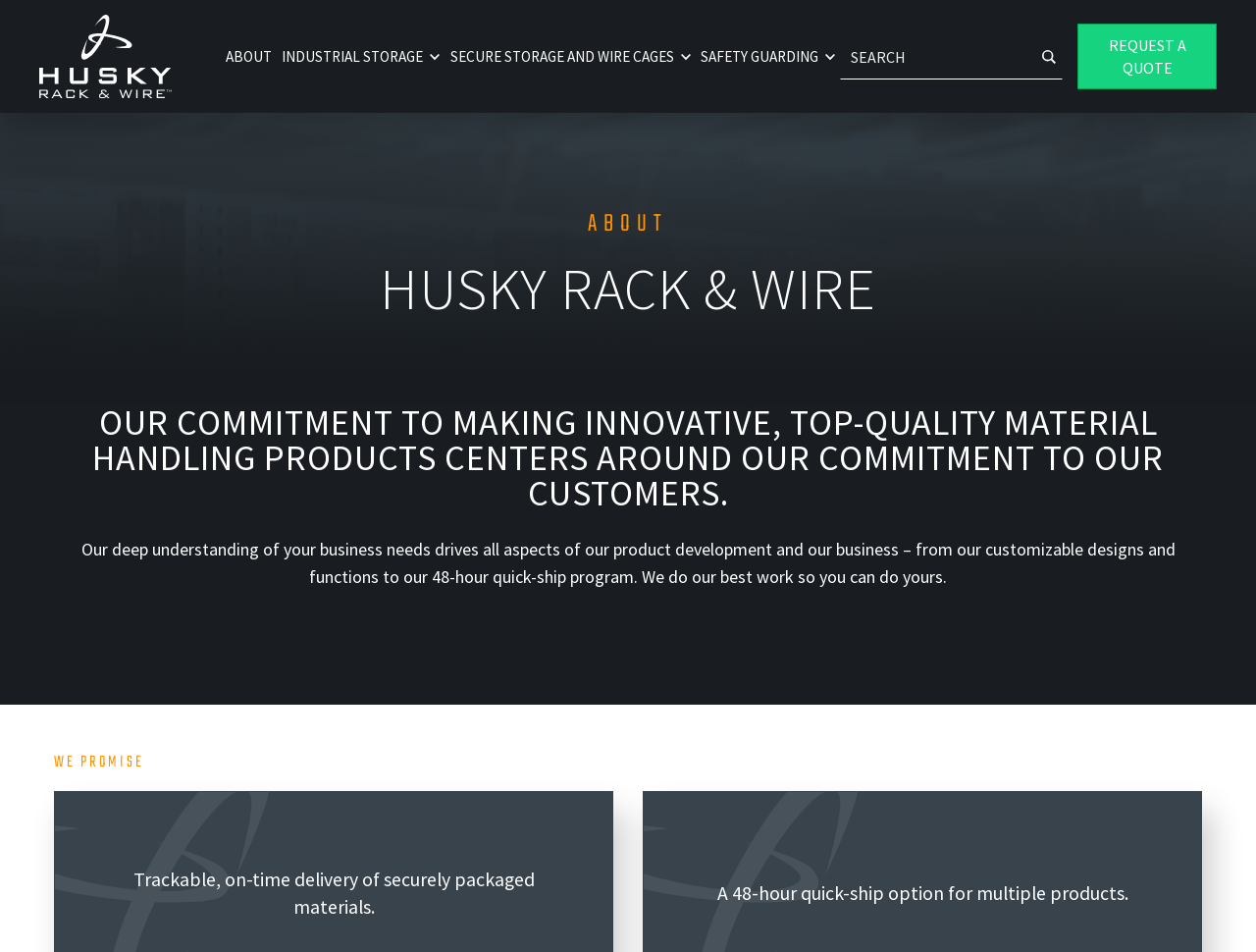Write an exhaustive caption that covers the webpage's main aspects.

The webpage is about Husky Rack & Wire, a materials handling manufacturer. At the top left, there is a logo of the company, which is an image with the text "Husky Rack & Wire" next to it, serving as a link. Below the logo, there is a search bar with a submit button on the right side. 

On the top navigation menu, there are five links: "ABOUT", "INDUSTRIAL STORAGE", "SECURE STORAGE AND WIRE CAGES", "SAFETY GUARDING", and "REQUEST A QUOTE" from left to right. 

The main content of the webpage is divided into three sections. The first section has a heading "ABOUT" and a subheading "HUSKY RACK & WIRE". Below the subheading, there is a paragraph describing the company's commitment to making innovative and top-quality material handling products, which centers around their commitment to customers. 

The second section has a heading "OUR COMMITMENT TO MAKING INNOVATIVE, TOP-QUALITY MATERIAL HANDLING PRODUCTS CENTERS AROUND OUR COMMITMENT TO OUR CUSTOMERS." Below this heading, there is a paragraph explaining how the company's understanding of business needs drives their product development and business. 

The third section has a heading "WE PROMISE" and lists two promises: trackable, on-time delivery of securely packaged materials, and a 48-hour quick-ship option for multiple products.